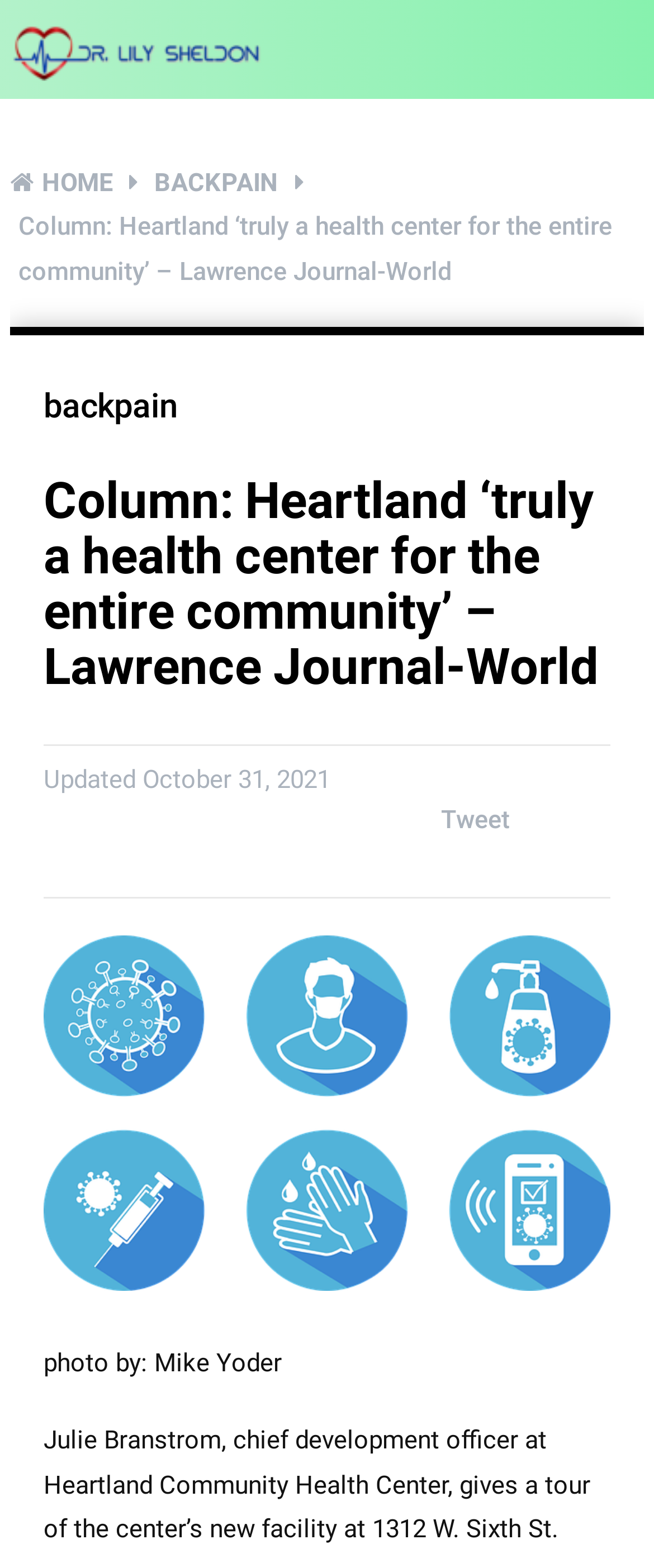What is the photographer's name?
Please craft a detailed and exhaustive response to the question.

The webpage credits 'Mike Yoder' as the photographer. This information can be found in the section below the article, where it says 'photo by: Mike Yoder'.